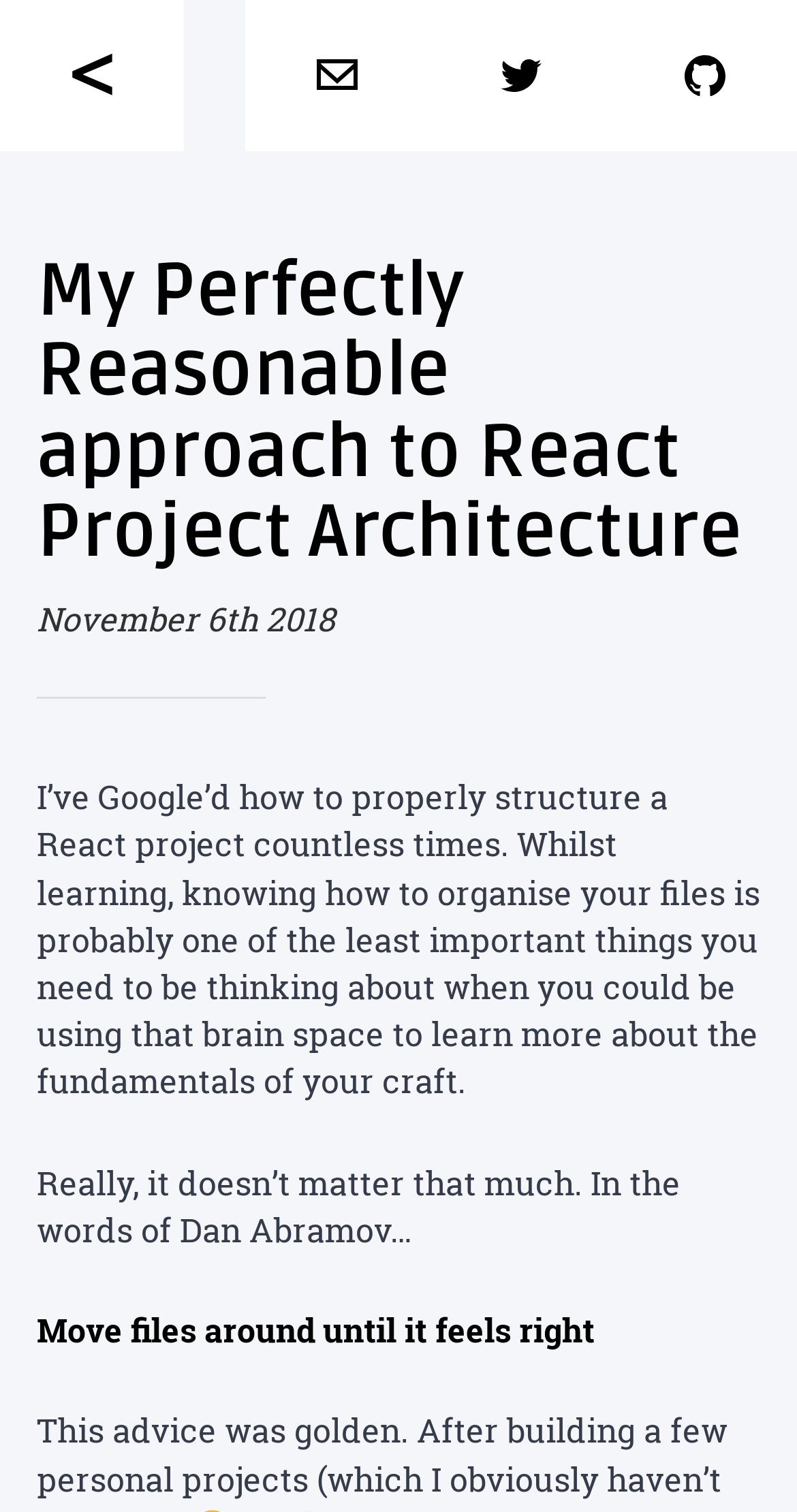Identify the bounding box of the UI element described as follows: "<". Provide the coordinates as four float numbers in the range of 0 to 1 [left, top, right, bottom].

[0.0, 0.0, 0.231, 0.099]